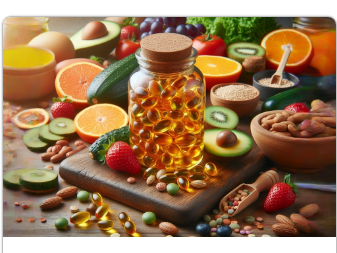What is the surface on which the fruits and supplements are arranged?
We need a detailed and meticulous answer to the question.

The caption describes the image as showcasing a vibrant assortment of fresh fruits, vegetables, and health supplements, arranged artfully on a wooden surface.